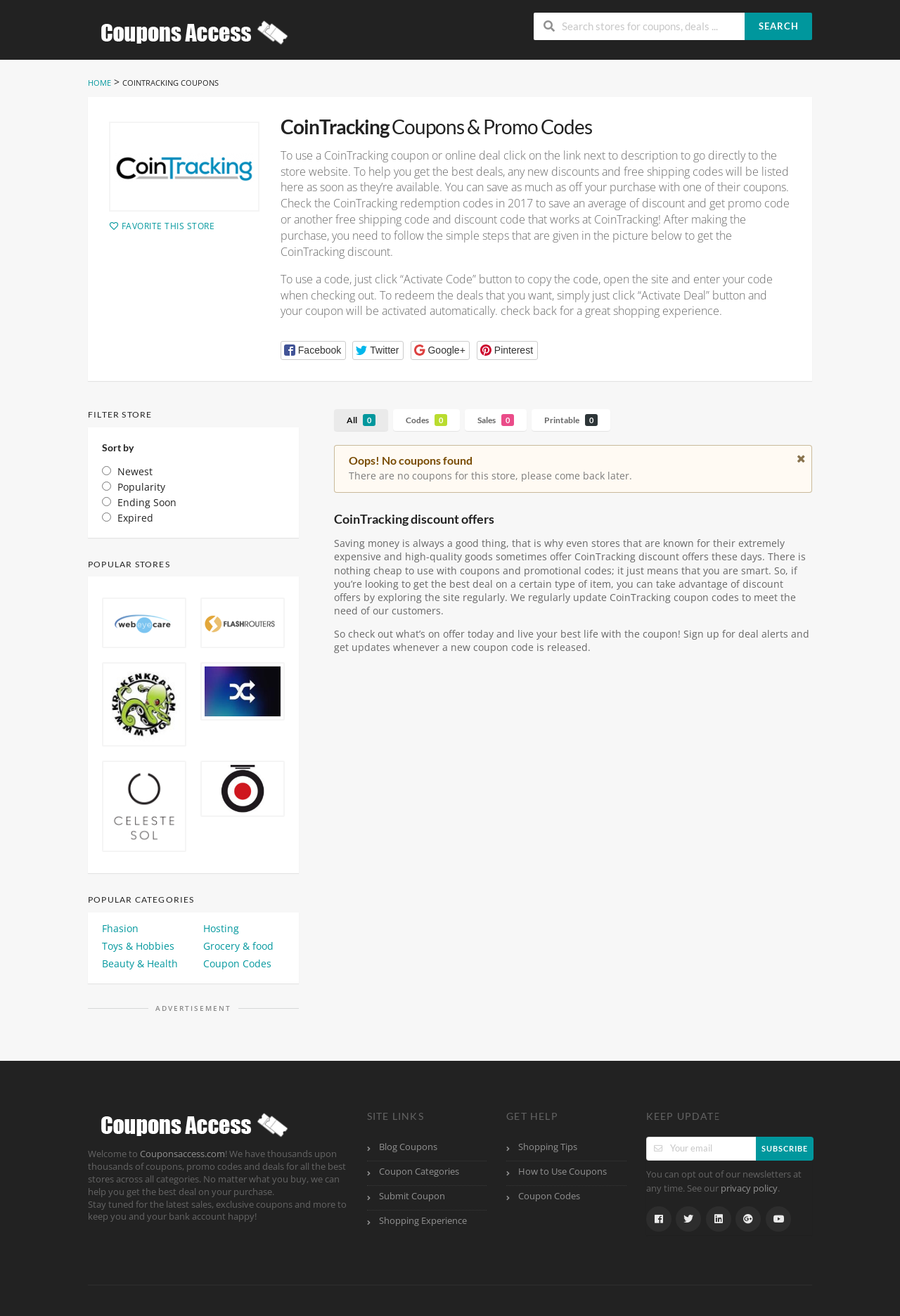What is the purpose of this website?
Utilize the image to construct a detailed and well-explained answer.

Based on the webpage content, it appears that the website is designed to provide users with CoinTracking coupons, promo codes, and deals to help them save money on their purchases.